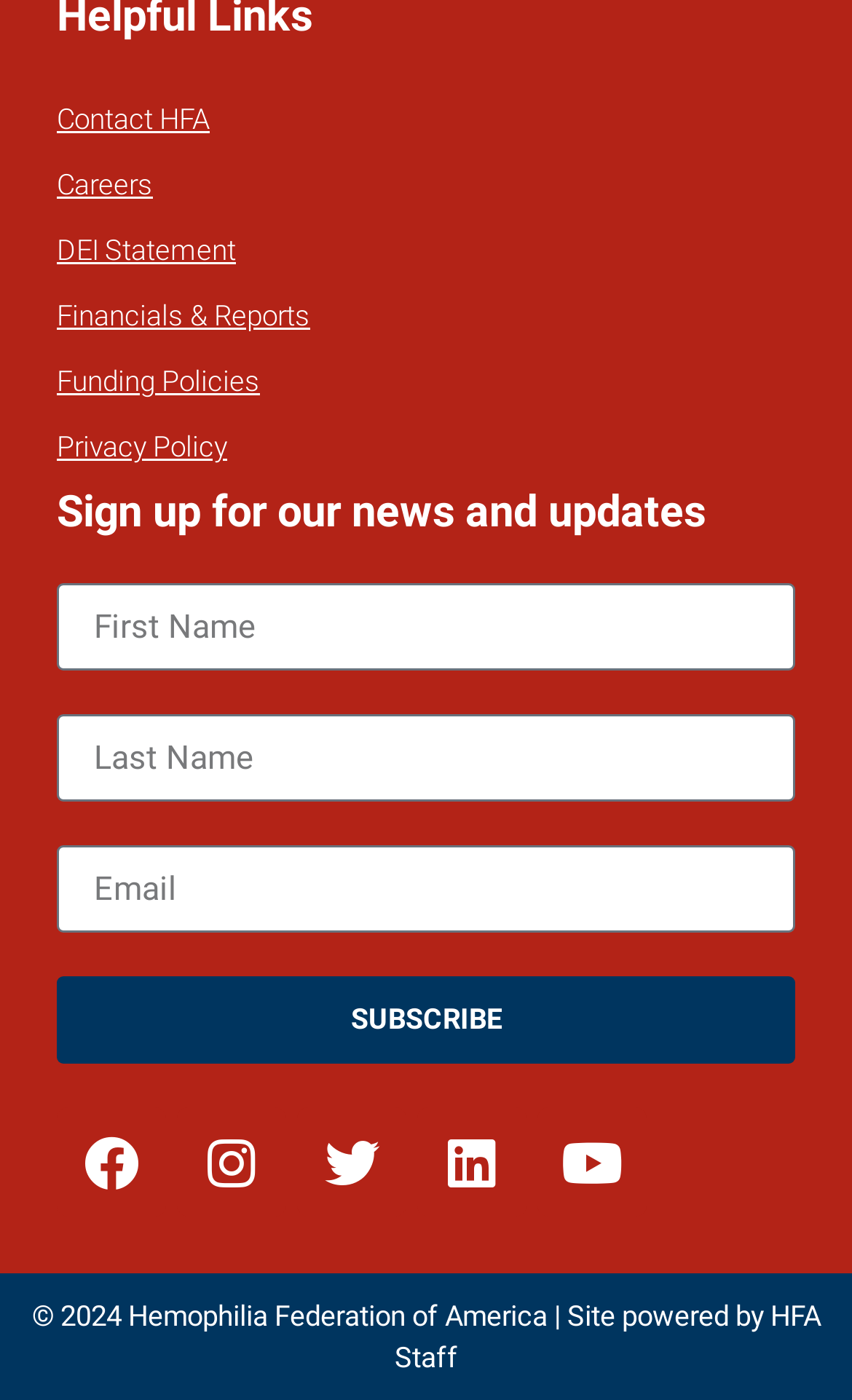Provide a brief response to the question below using a single word or phrase: 
What social media platforms are linked on the webpage?

Facebook, Instagram, Twitter, Linkedin, Youtube